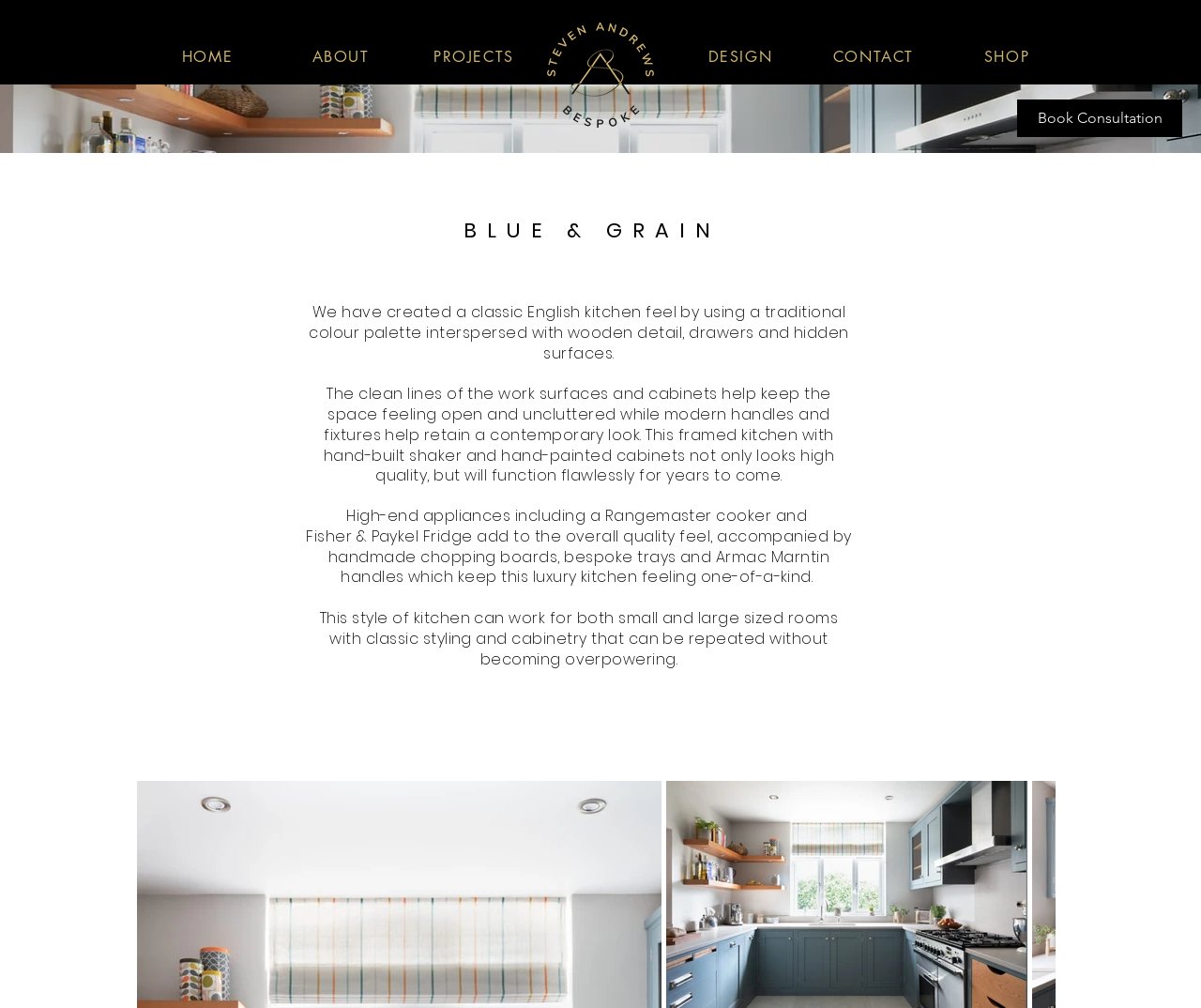Give a short answer to this question using one word or a phrase:
What is the style of the kitchen?

Classic English